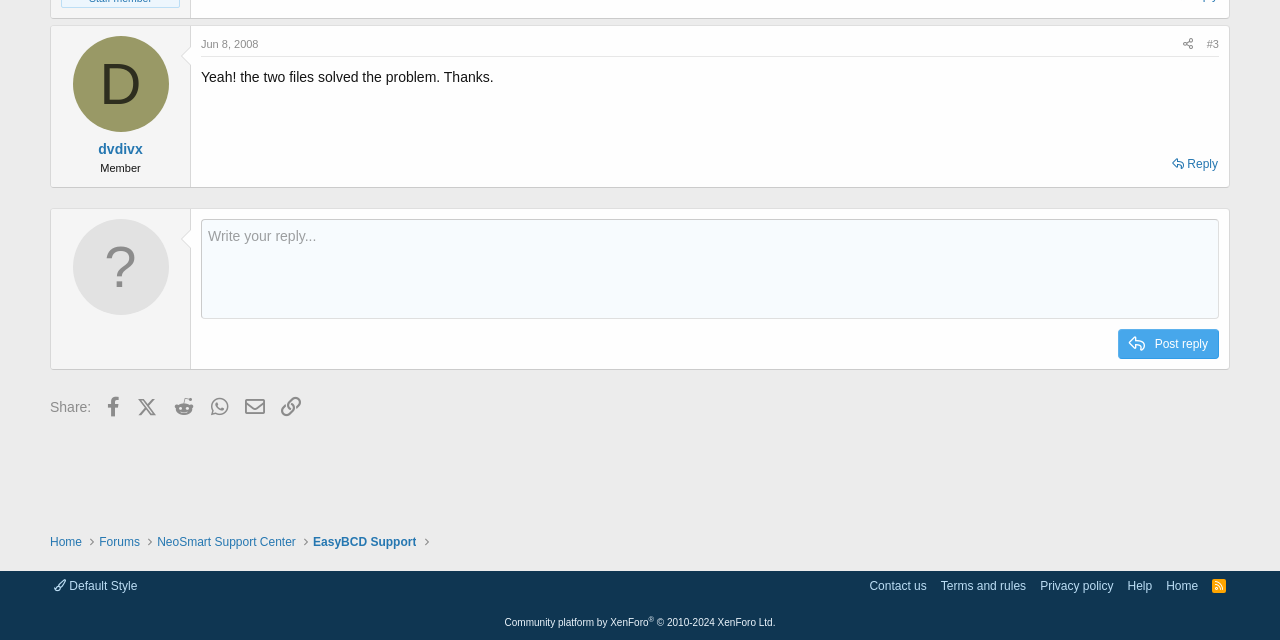Using the given description, provide the bounding box coordinates formatted as (top-left x, top-left y, bottom-right x, bottom-right y), with all values being floating point numbers between 0 and 1. Description: NeoSmart Support Center

[0.123, 0.833, 0.231, 0.861]